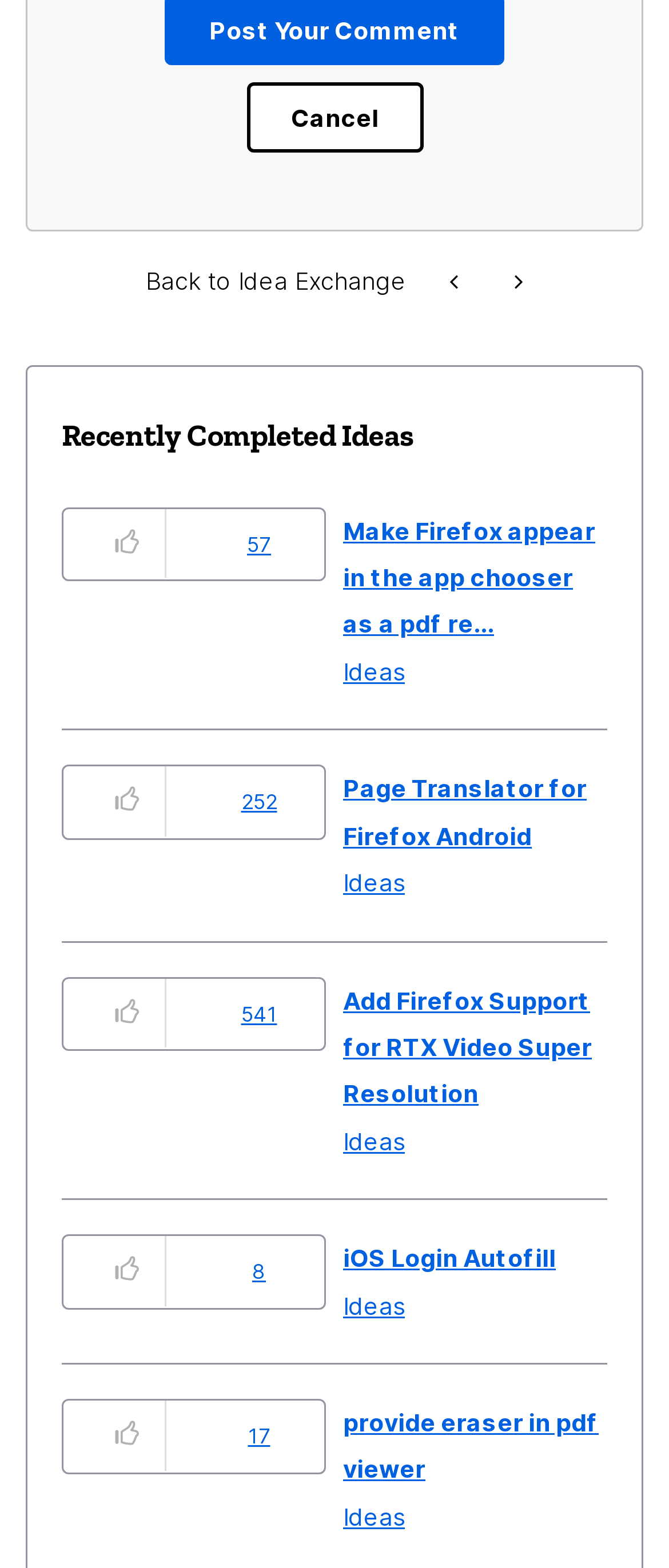Please determine the bounding box coordinates for the element that should be clicked to follow these instructions: "View idea 'Page Translator for Firefox Android'".

[0.513, 0.493, 0.877, 0.542]